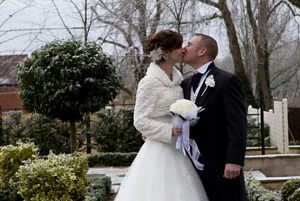Explain the details of the image comprehensively.

In this enchanting winter wedding photograph, a couple shares a heartfelt kiss, encapsulated in a serene outdoor setting dusted with light snow. The bride, dressed in a stunning white gown adorned with intricate details, wears a cozy, elegant jacket that adds warmth against the chilly backdrop. Her hair is beautifully styled, complemented by floral accents, and she holds a bouquet of white flowers tied with a delicate ribbon. 

The groom stands beside her in a classic black suit, exuding charm and sophistication. The surroundings are filled with lush evergreen shrubs and muted winter hues, creating a picturesque scene that highlights the beauty of a winter wedding. This moment captures the essence of love and joy, demonstrating that snowy conditions can provide an utterly unique and romantic atmosphere for wedding photography.